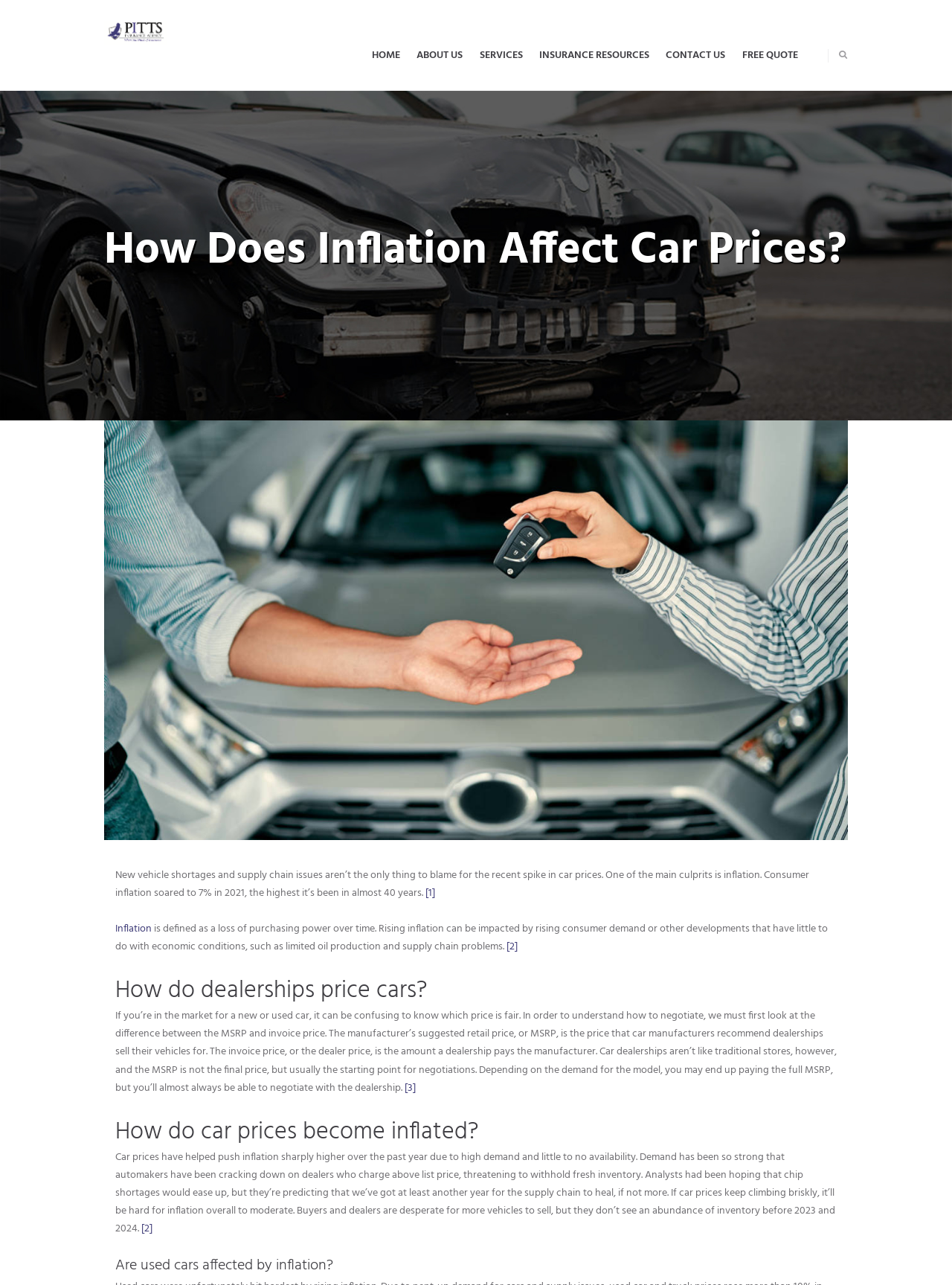Using the format (top-left x, top-left y, bottom-right x, bottom-right y), provide the bounding box coordinates for the described UI element. All values should be floating point numbers between 0 and 1: Free Quote

[0.771, 0.028, 0.847, 0.058]